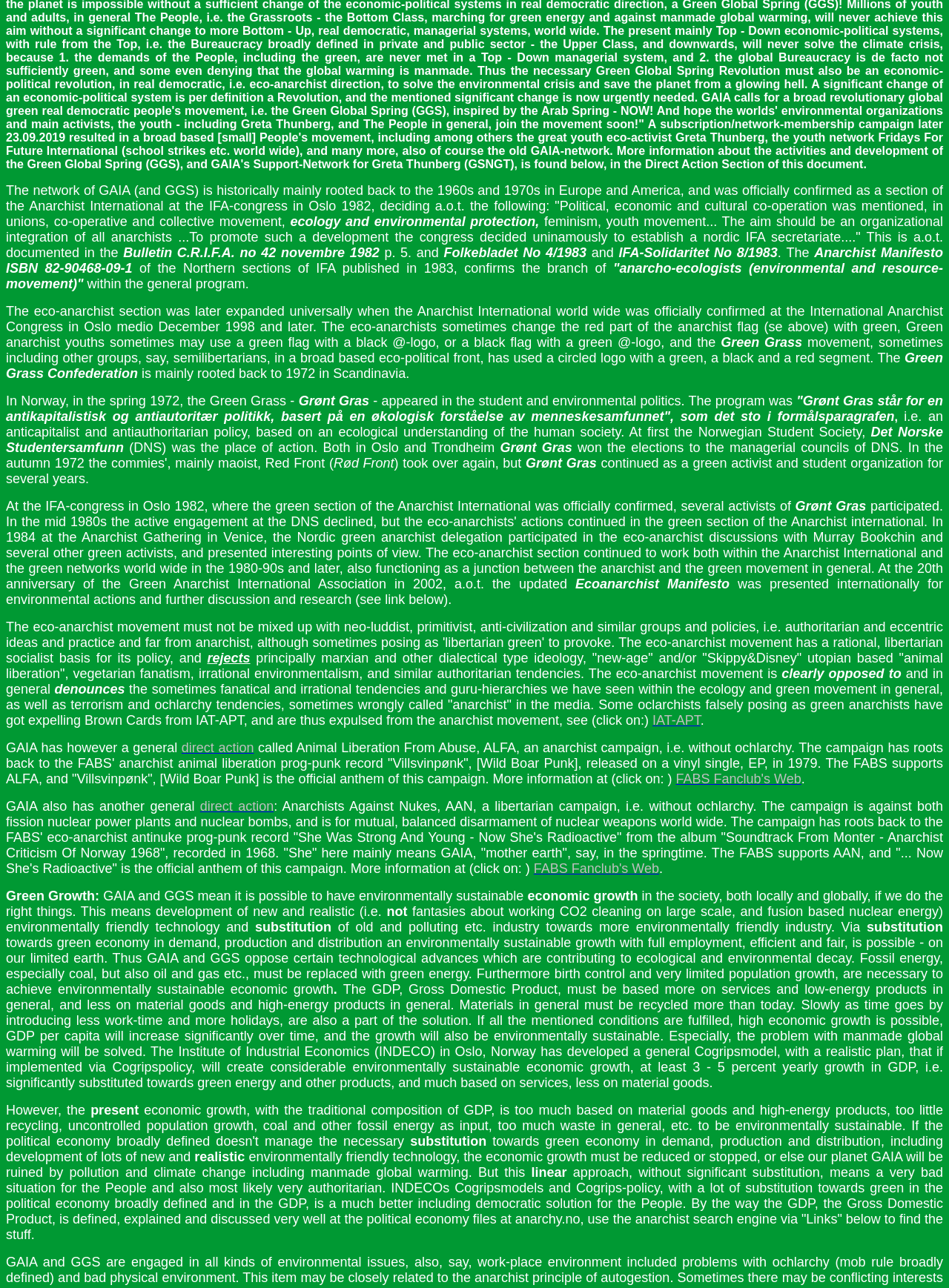What is the name of the anarchist organization mentioned in the text?
Answer with a single word or short phrase according to what you see in the image.

GAIA